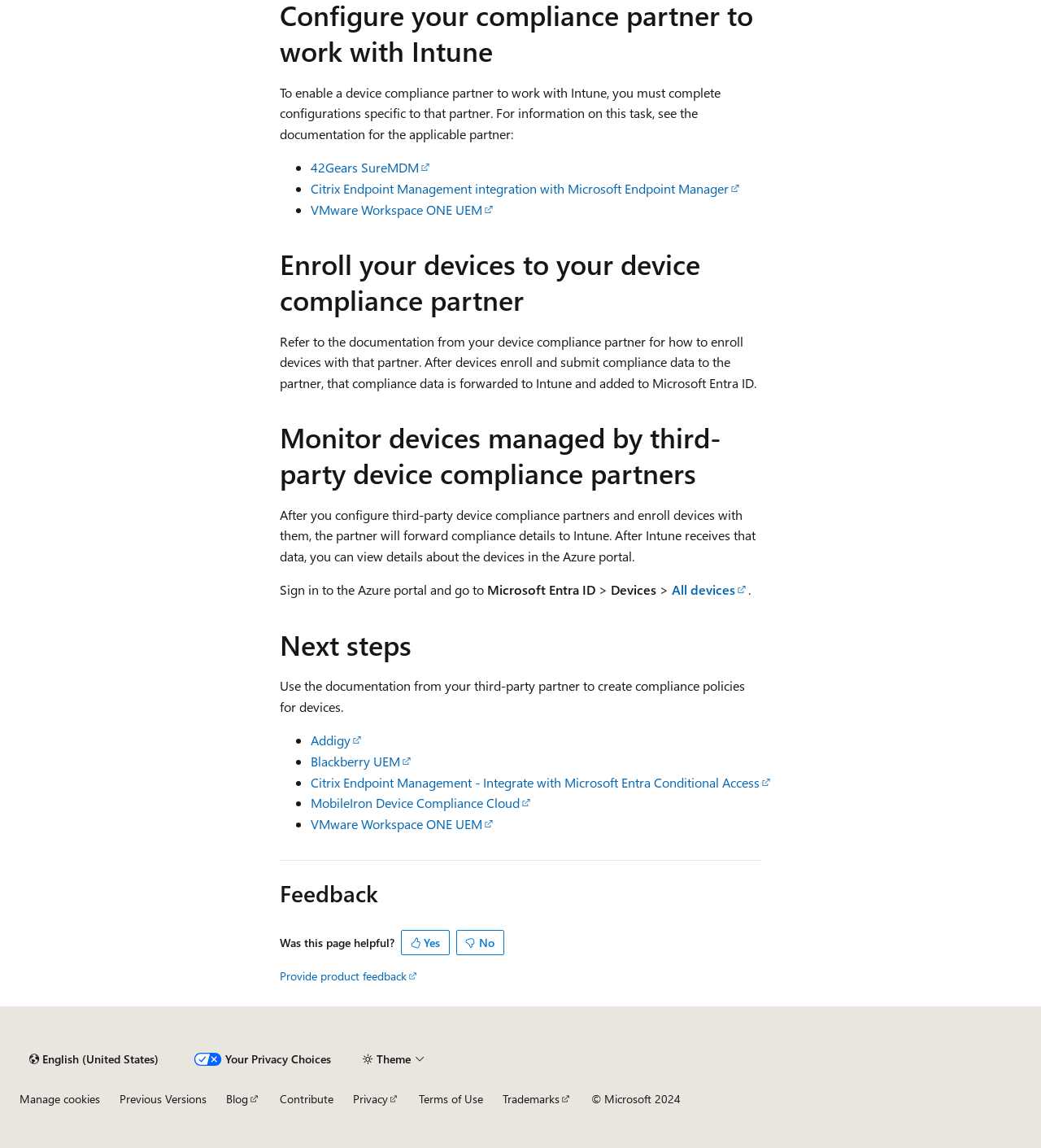Please specify the bounding box coordinates of the clickable region necessary for completing the following instruction: "Click the link to configure 42Gears SureMDM". The coordinates must consist of four float numbers between 0 and 1, i.e., [left, top, right, bottom].

[0.298, 0.138, 0.415, 0.153]